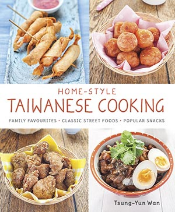Offer a detailed narrative of the image.

The image showcases the cover of a cookbook titled "Home-Style Taiwanese Cooking," authored by Yaung-Yun Wen. The cover features a vibrant arrangement of traditional Taiwanese dishes, highlighting a variety of popular snacks and family favorites. On the top left, crispy golden spring rolls are presented alongside beautifully arranged portions of bright orange dumplings in pink wrappers. The bottom left displays a bowl of fried chicken pieces, tantalizingly seasoned, while the bottom right features a hearty bowl of braised pork with garnishes, complemented by halved boiled eggs. The design emphasizes the cookbook's focus on classic street foods and beloved home-cooked meals, inviting readers to explore the rich culinary heritage of Taiwan.